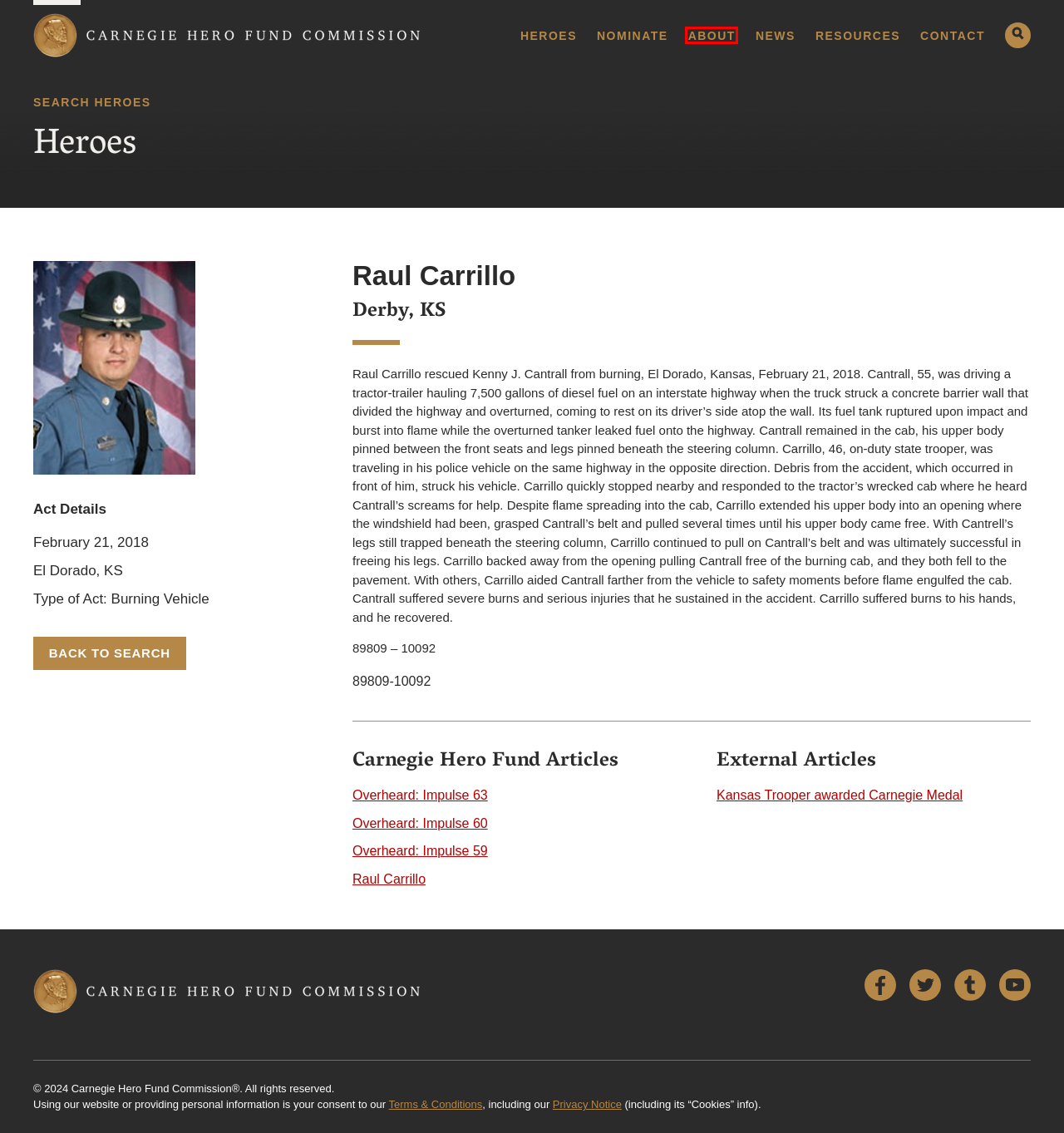You have a screenshot of a webpage with a red rectangle bounding box around a UI element. Choose the best description that matches the new page after clicking the element within the bounding box. The candidate descriptions are:
A. Kansas Trooper awarded Carnegie Medal
B. Latest Award Announcements – Carnegie Hero Fund Commission
C. Search Heroes – Carnegie Hero Fund Commission
D. Mission – Carnegie Hero Fund Commission
E. Terms & Conditions – Carnegie Hero Fund Commission
F. Privacy Policy – Carnegie Hero Fund Commission
G. Overheard: Impulse 60 60 – Carnegie Hero Fund Commission –
H. Overheard: Impulse 63 – Carnegie Hero Fund Commission

D